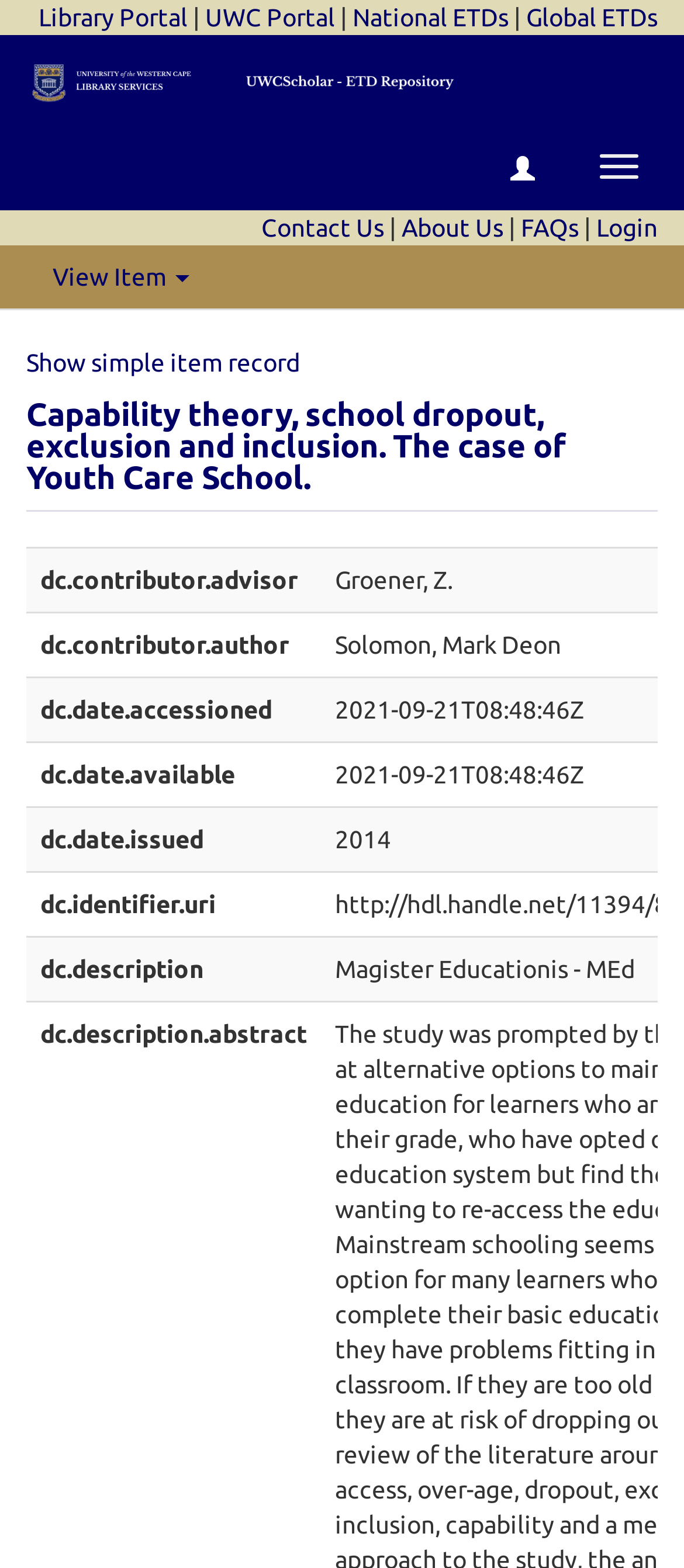Provide the bounding box coordinates of the HTML element this sentence describes: "parent_node: Toggle navigation". The bounding box coordinates consist of four float numbers between 0 and 1, i.e., [left, top, right, bottom].

[0.0, 0.022, 1.0, 0.078]